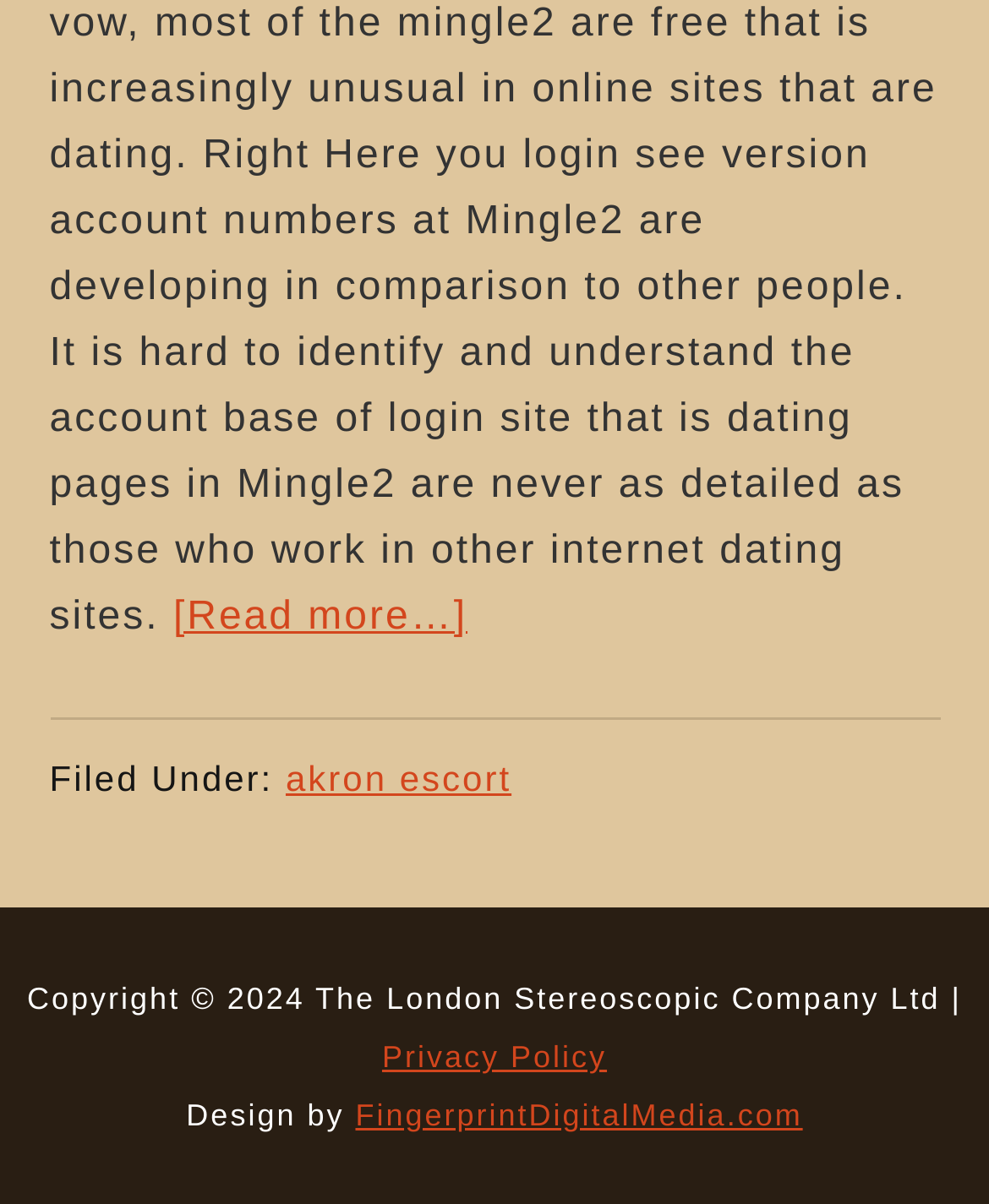Given the description of the UI element: "[Read more…]", predict the bounding box coordinates in the form of [left, top, right, bottom], with each value being a float between 0 and 1.

[0.175, 0.494, 0.473, 0.529]